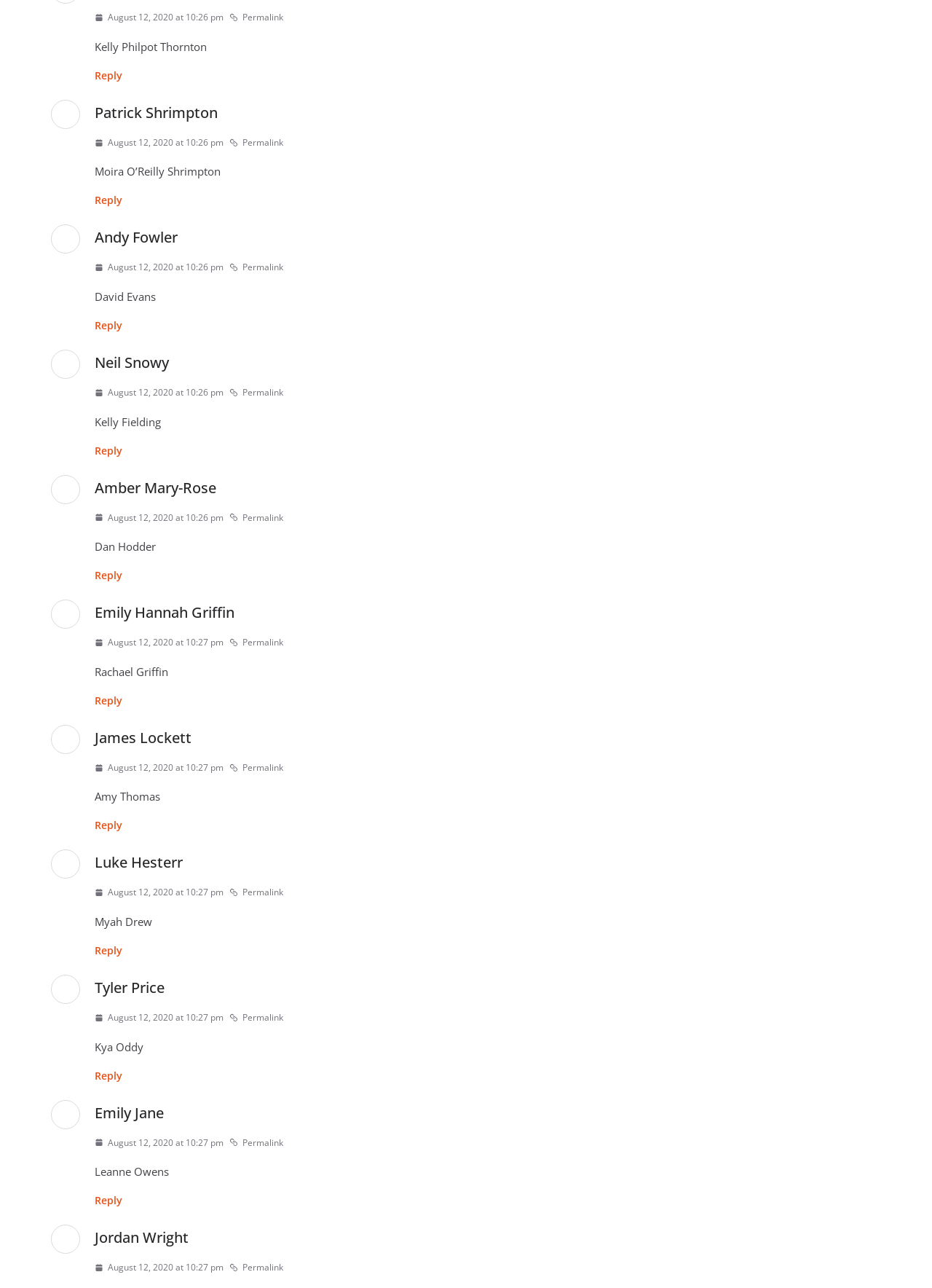Please examine the image and provide a detailed answer to the question: What is the purpose of the 'Reply' links?

I observed that the 'Reply' links are located below each comment and are likely used to respond to the corresponding comment.